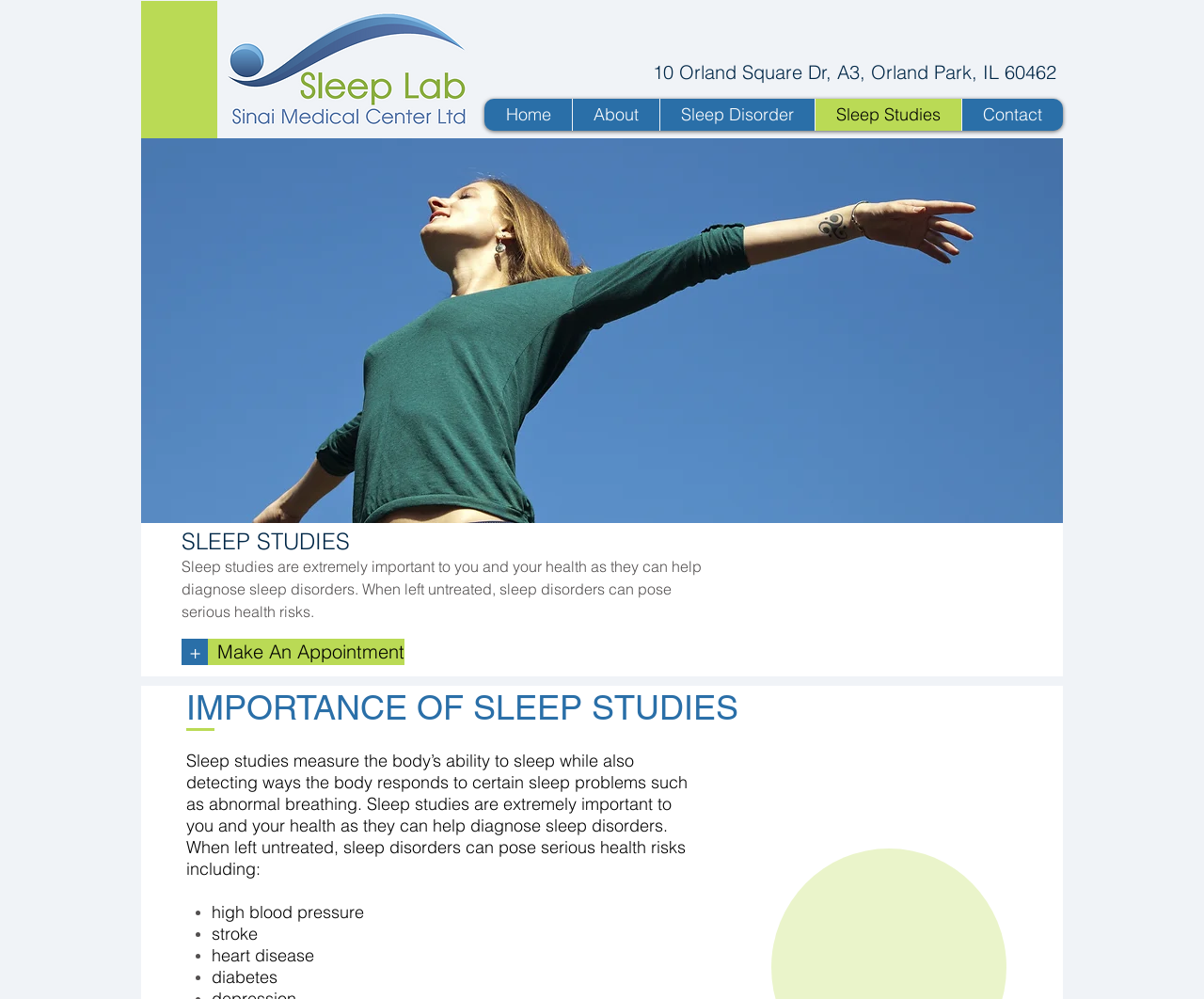Using the provided element description, identify the bounding box coordinates as (top-left x, top-left y, bottom-right x, bottom-right y). Ensure all values are between 0 and 1. Description: 100T Wheat Flour Mill Plant

None